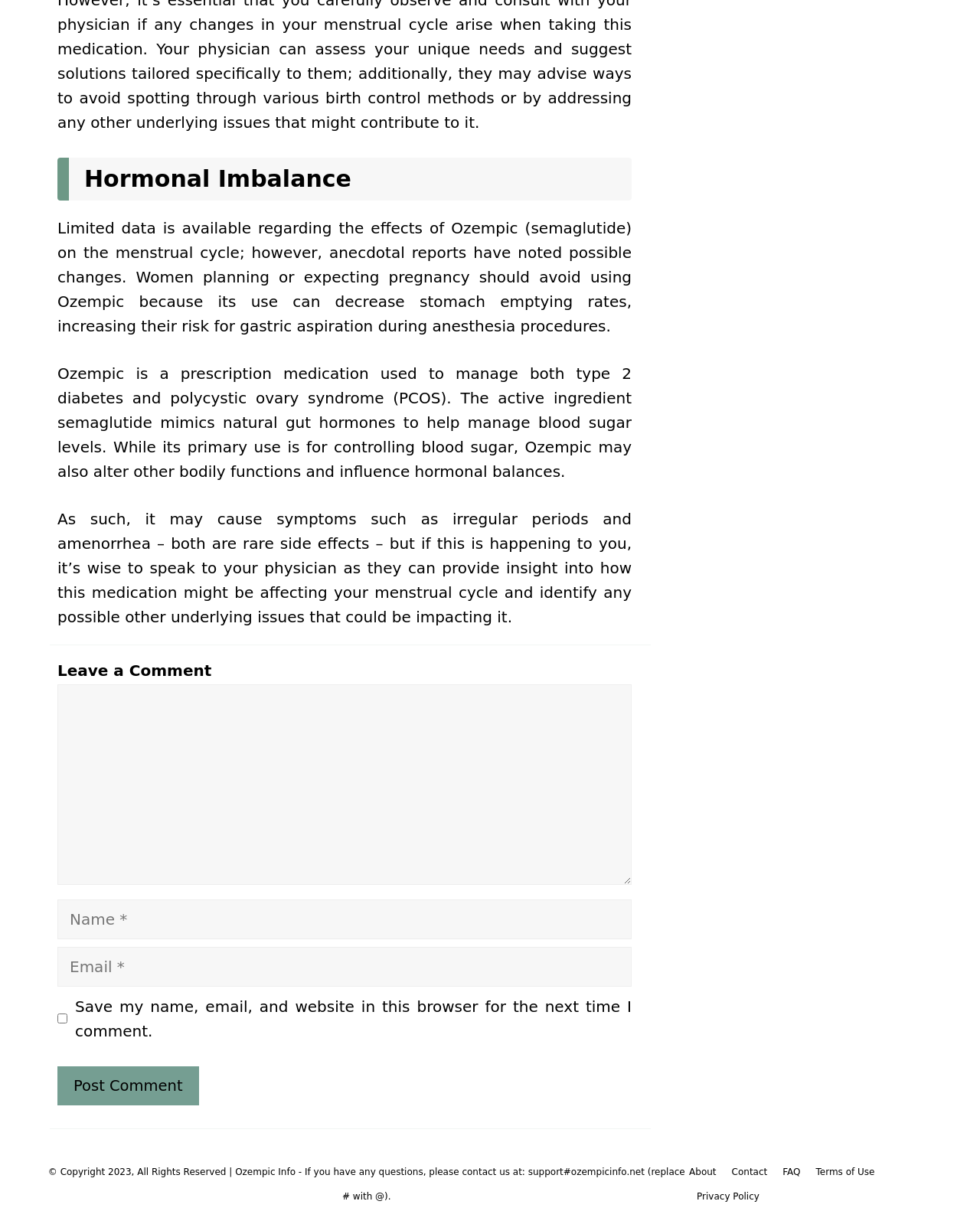Please provide a one-word or short phrase answer to the question:
What is Ozempic used to manage?

Type 2 diabetes and PCOS